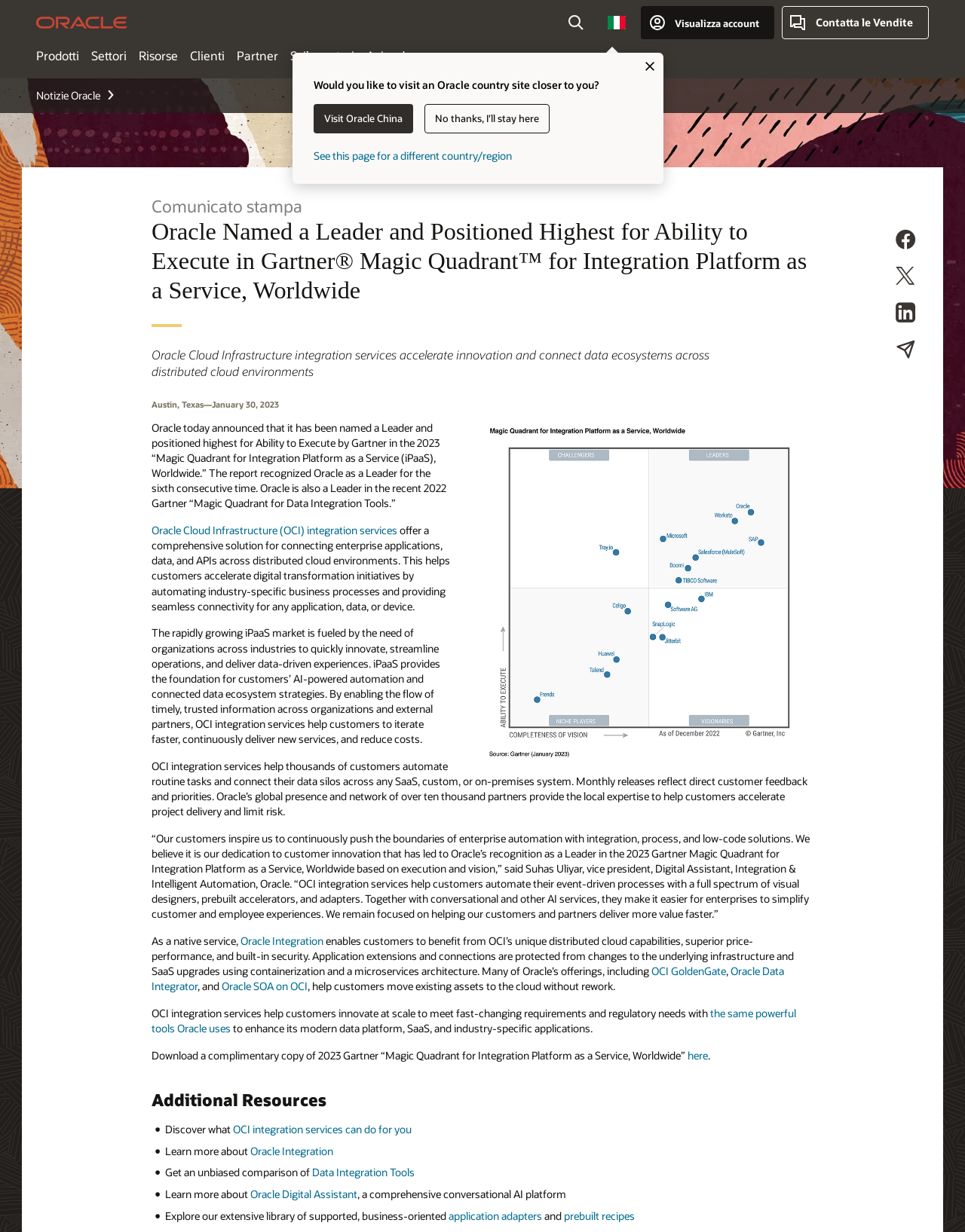Provide the bounding box coordinates of the section that needs to be clicked to accomplish the following instruction: "Open the Country selector."

[0.622, 0.005, 0.656, 0.032]